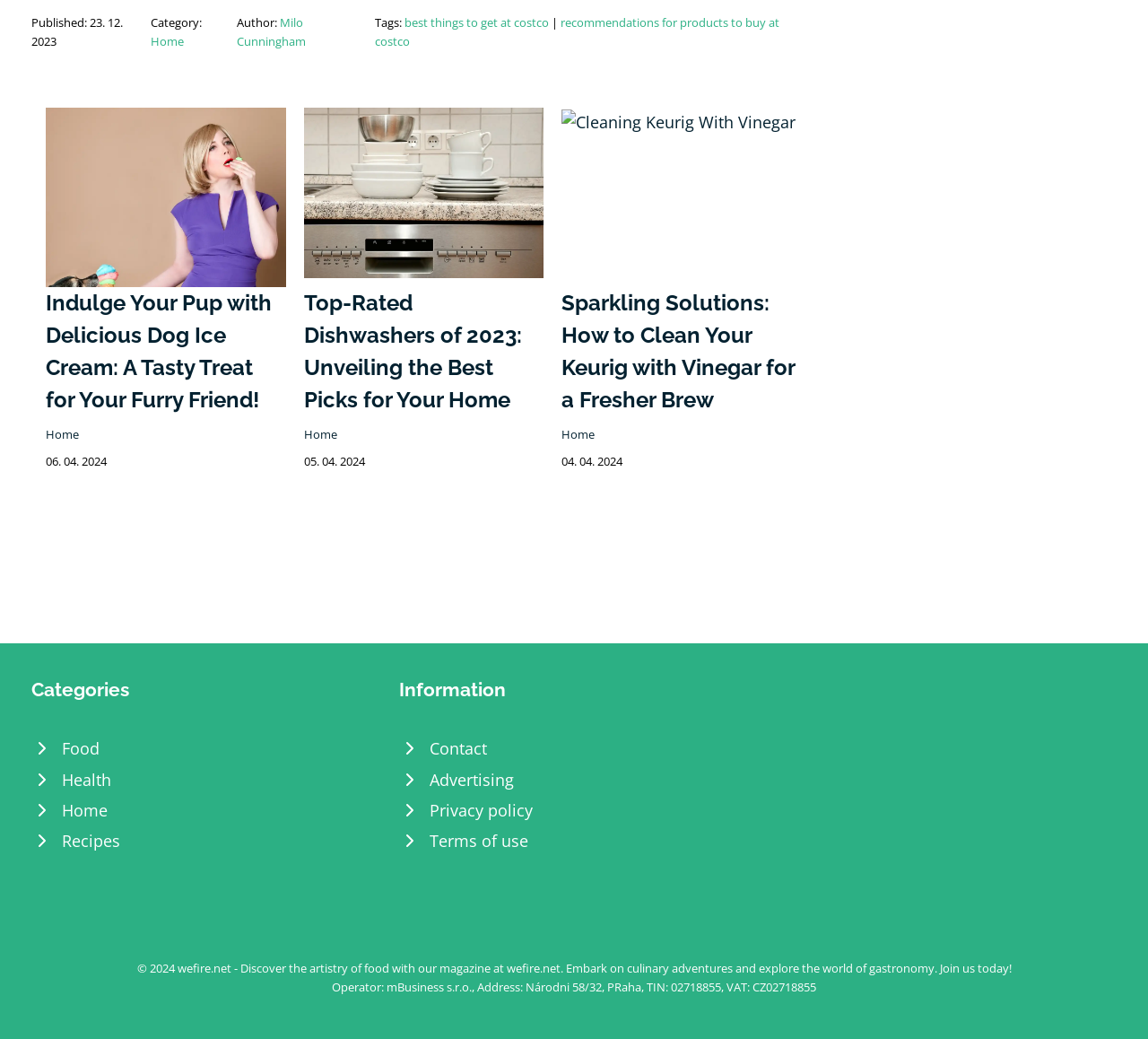Identify the bounding box coordinates of the clickable region to carry out the given instruction: "Read the Privacy Policy".

None